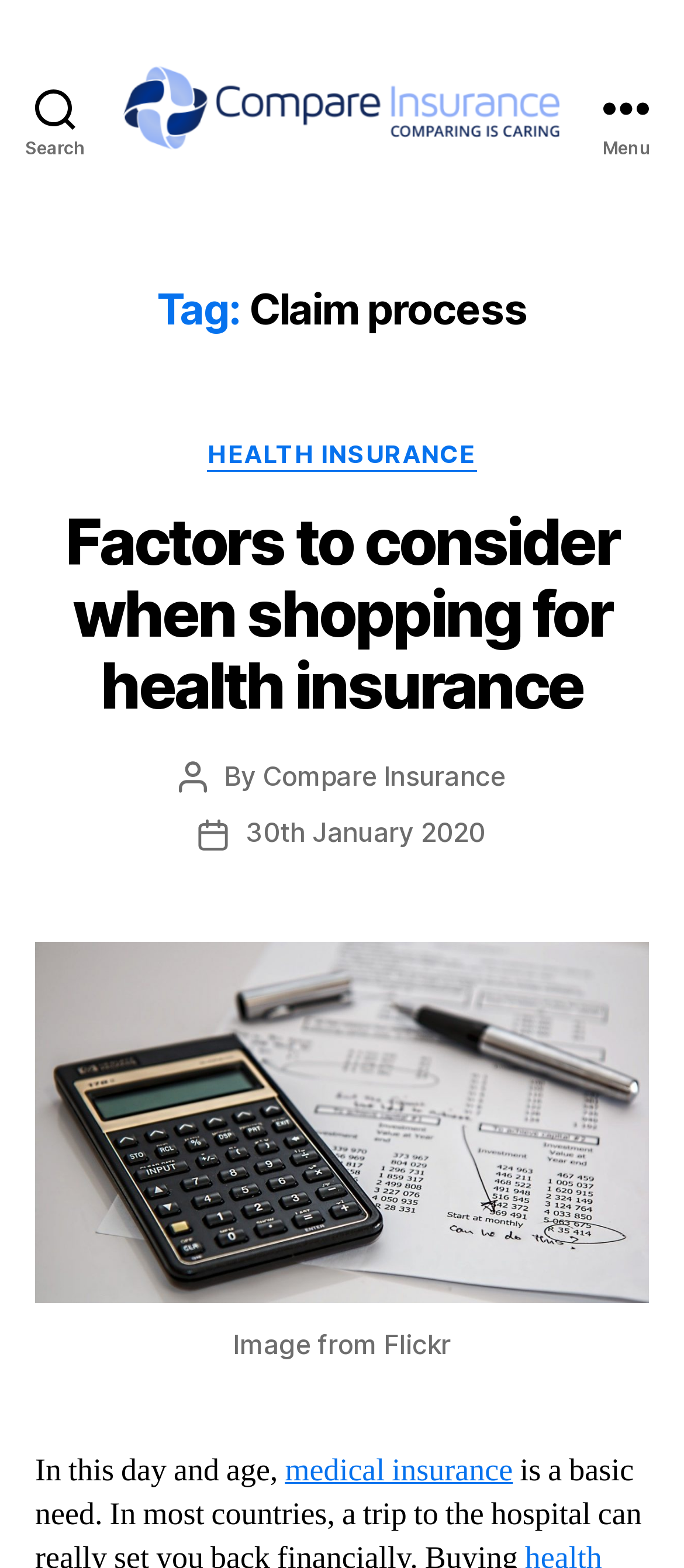Identify the bounding box for the described UI element: "30th January 2020".

[0.359, 0.52, 0.71, 0.542]